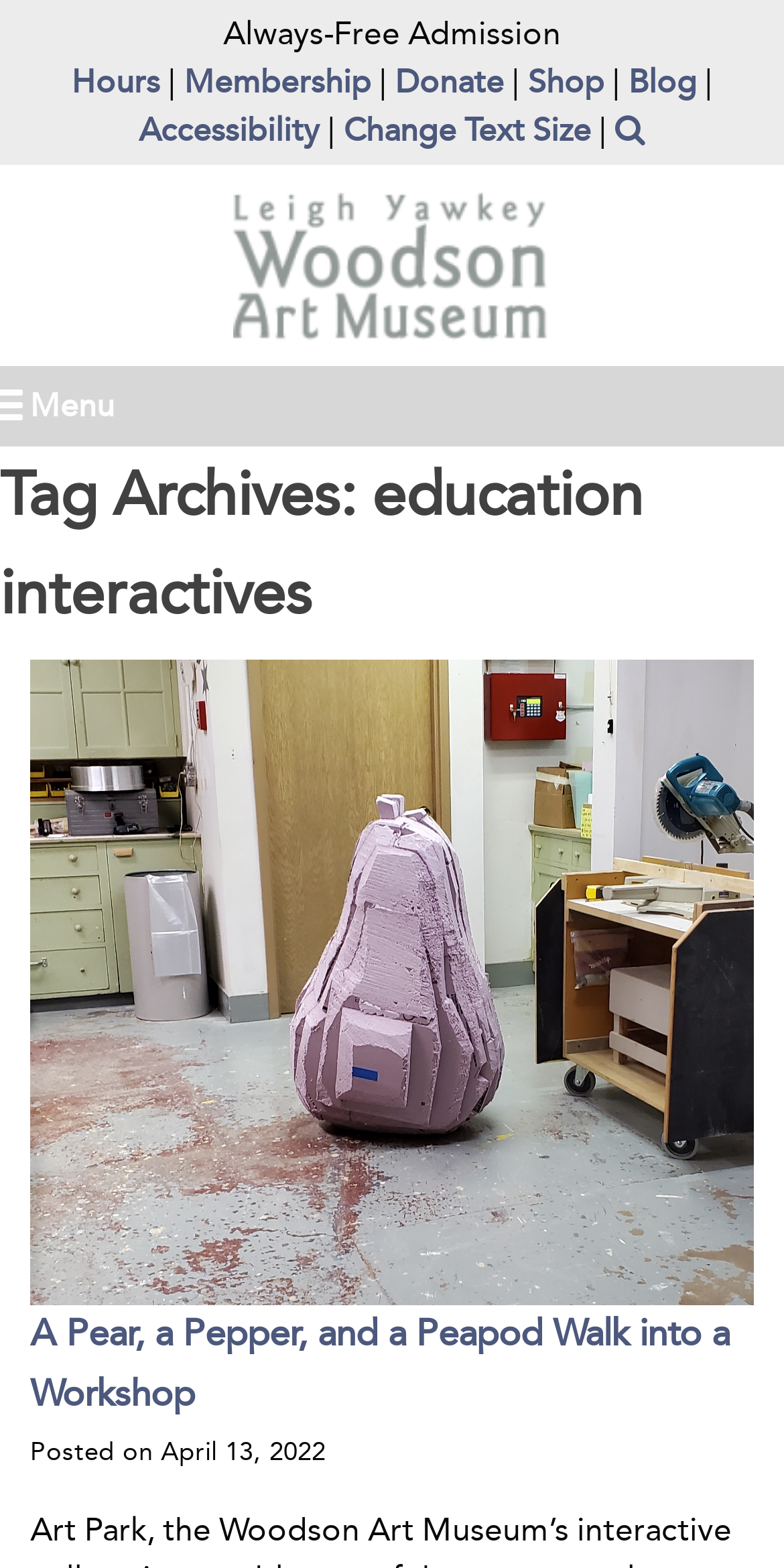Identify the coordinates of the bounding box for the element described below: "Shop". Return the coordinates as four float numbers between 0 and 1: [left, top, right, bottom].

[0.673, 0.04, 0.771, 0.064]